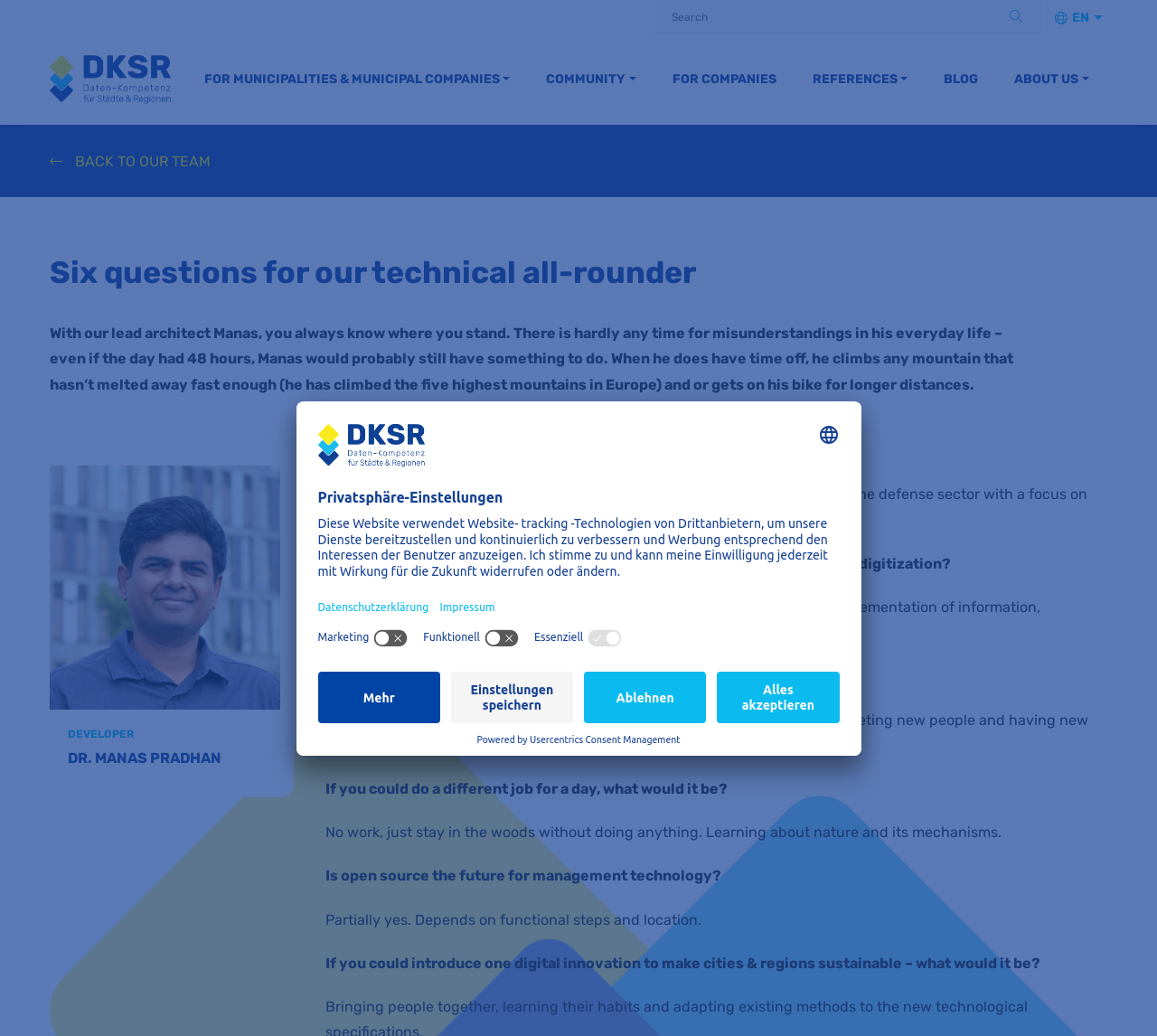Identify the bounding box coordinates for the region to click in order to carry out this instruction: "Read about Dr. Manas Pradhan". Provide the coordinates using four float numbers between 0 and 1, formatted as [left, top, right, bottom].

[0.059, 0.723, 0.227, 0.74]